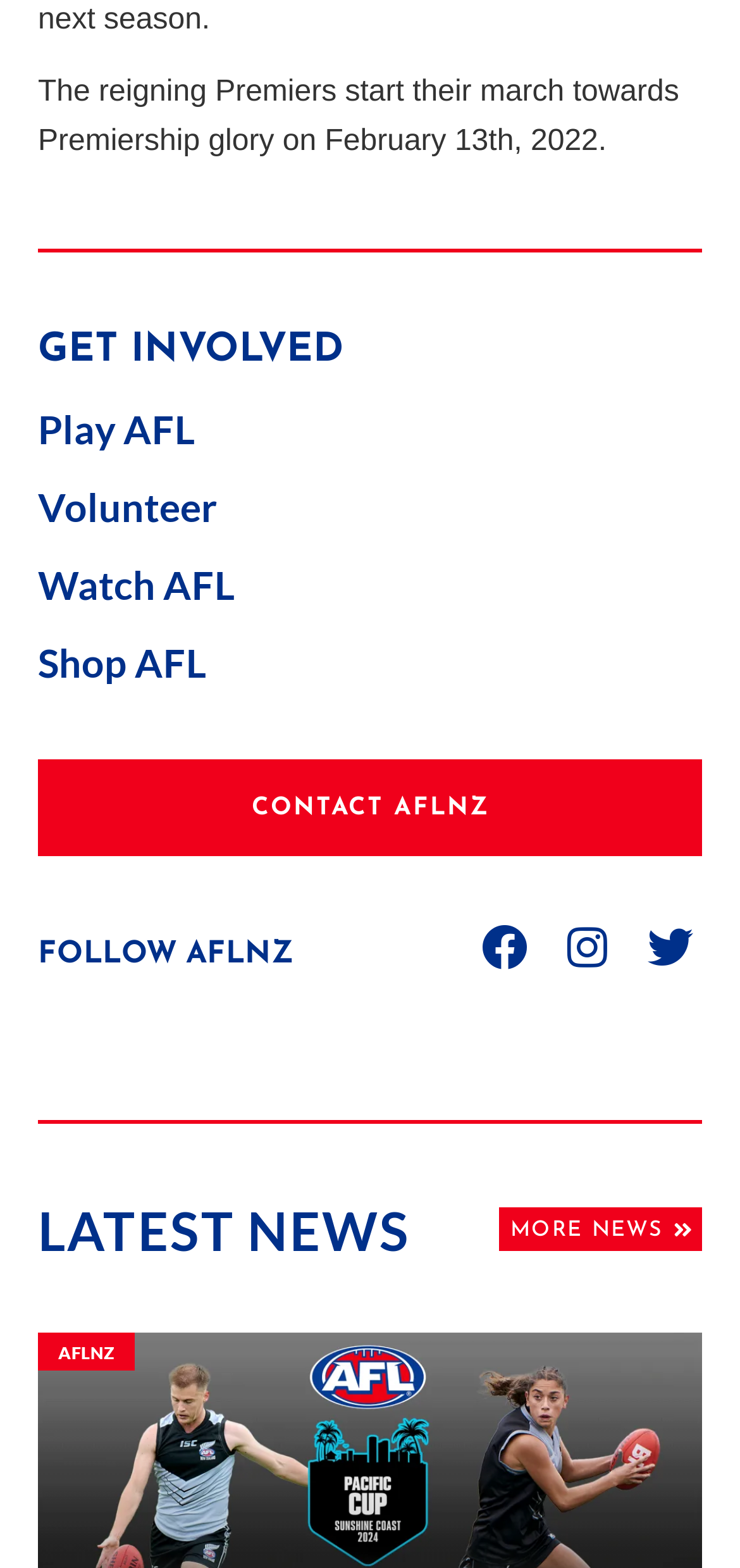Please give a one-word or short phrase response to the following question: 
What is the name of the organization?

AFLNZ